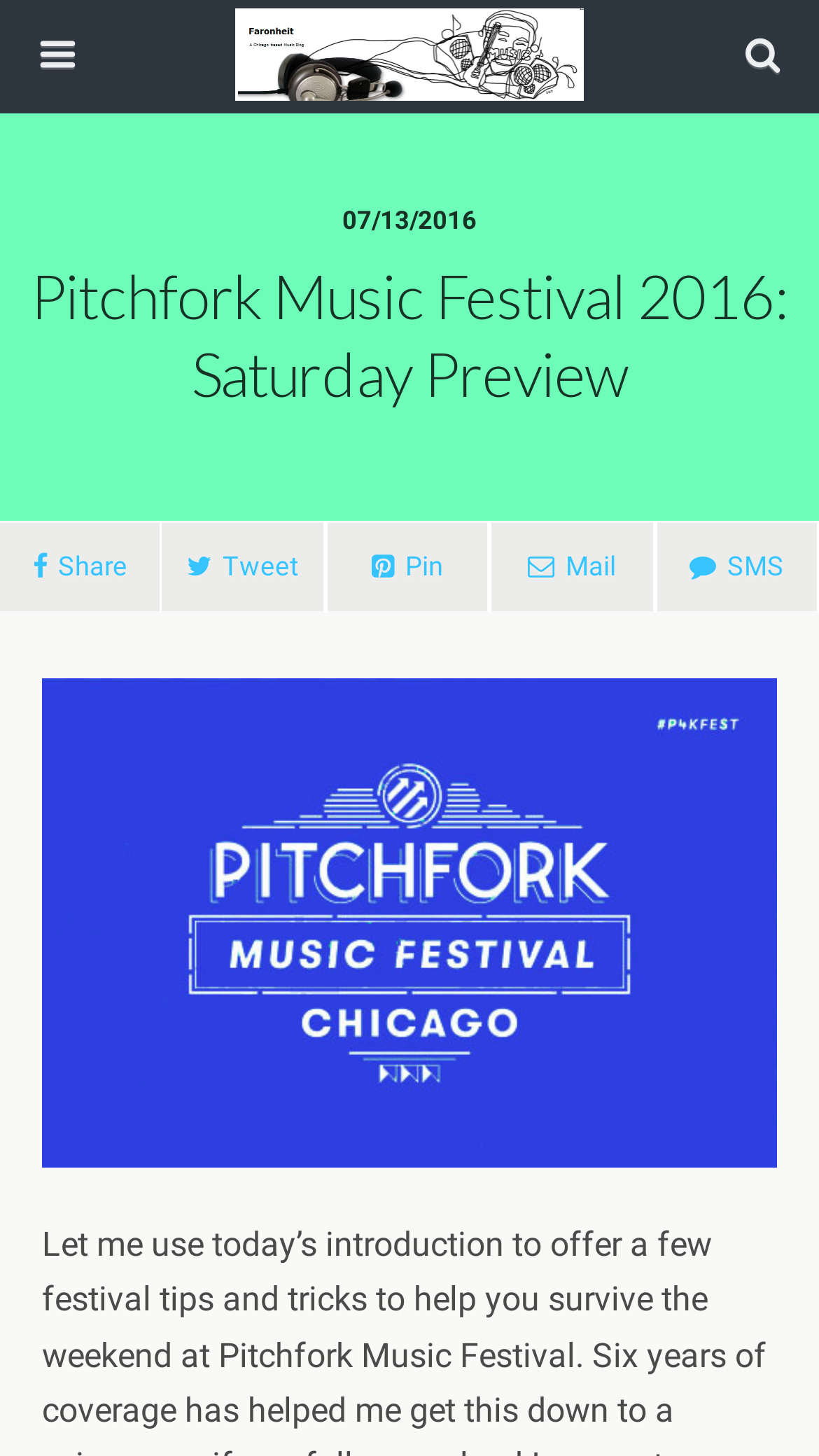What is the logo image size?
Look at the image and construct a detailed response to the question.

I calculated the size of the logo image by subtracting the left and top coordinates from the right and bottom coordinates of the image element, respectively, which gives me the width and height of the image.